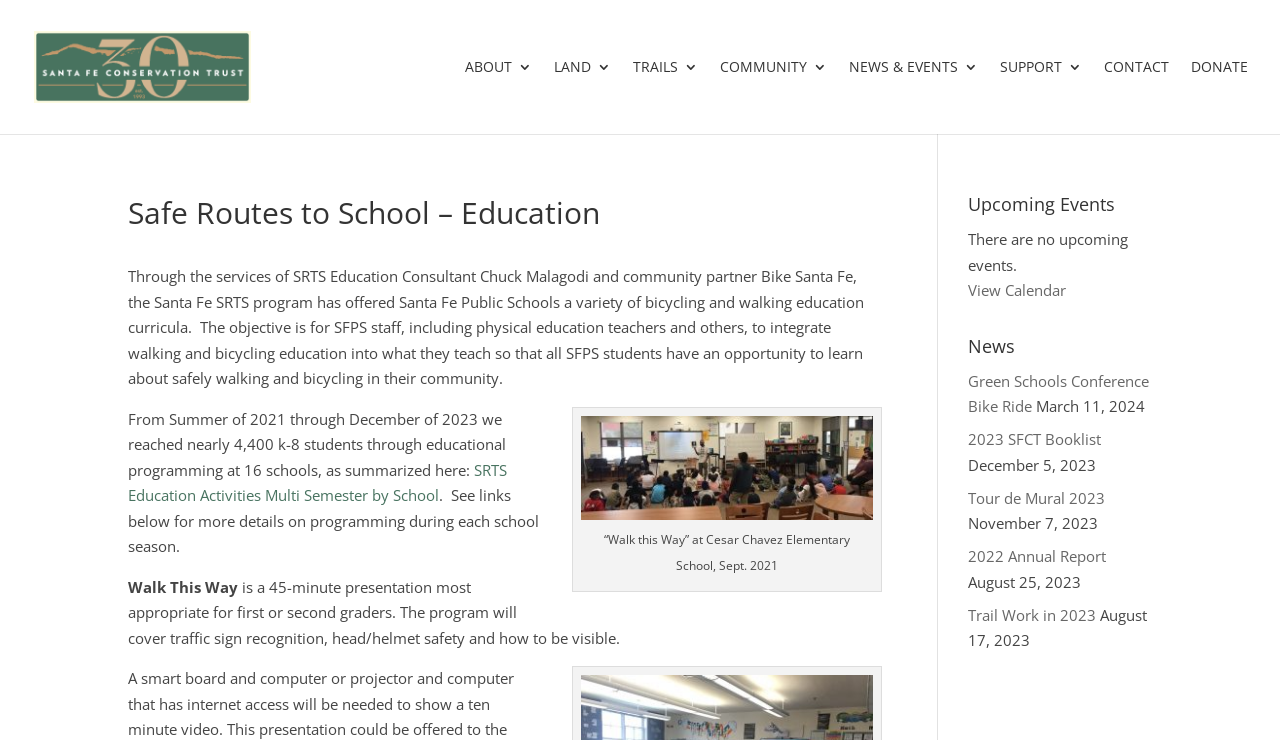Specify the bounding box coordinates of the element's region that should be clicked to achieve the following instruction: "Click the 'Santa Fe Conservation Trust' link". The bounding box coordinates consist of four float numbers between 0 and 1, in the format [left, top, right, bottom].

[0.027, 0.074, 0.278, 0.101]